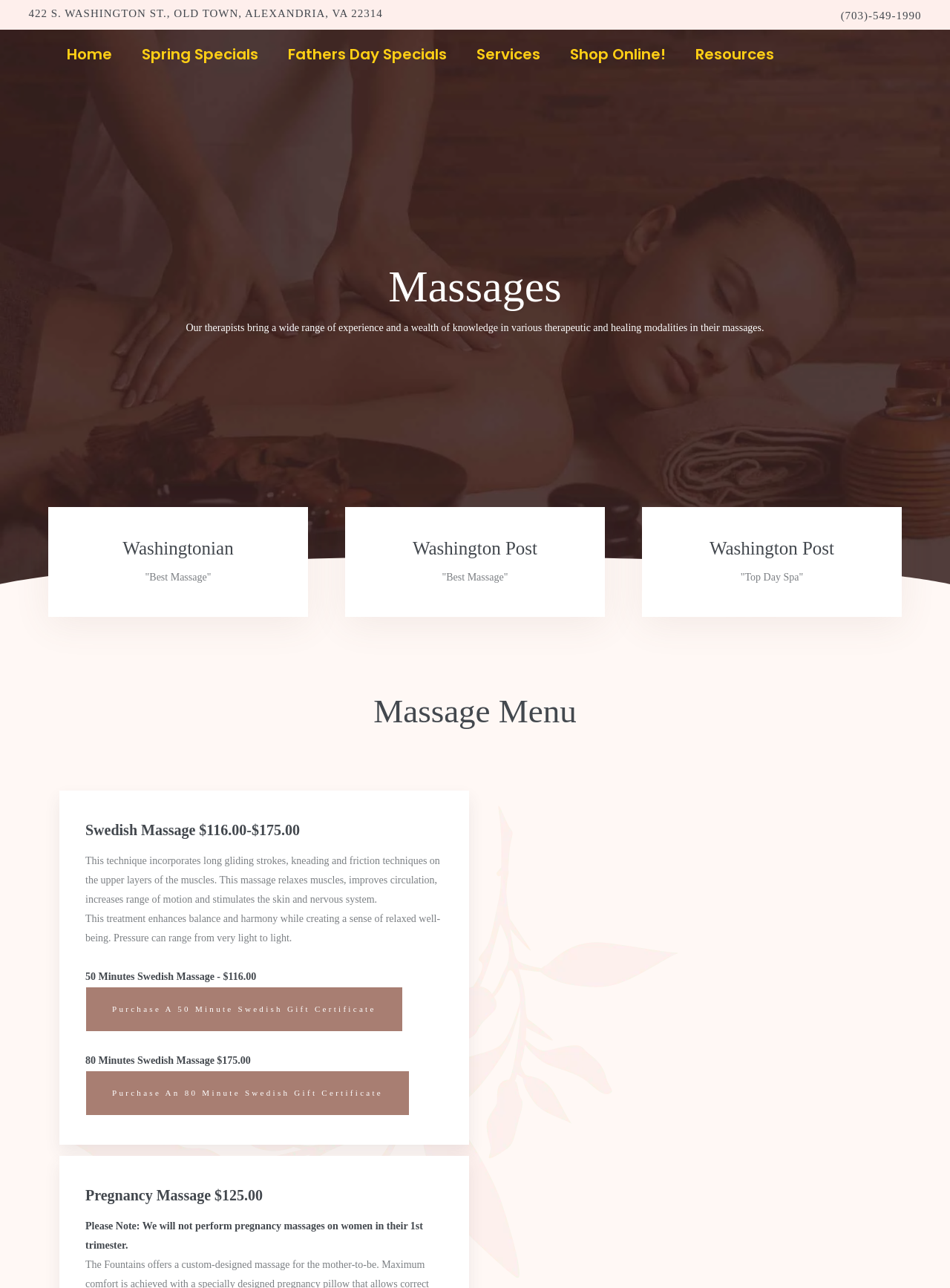Identify the coordinates of the bounding box for the element described below: "(703)-549-1990". Return the coordinates as four float numbers between 0 and 1: [left, top, right, bottom].

[0.885, 0.007, 0.97, 0.017]